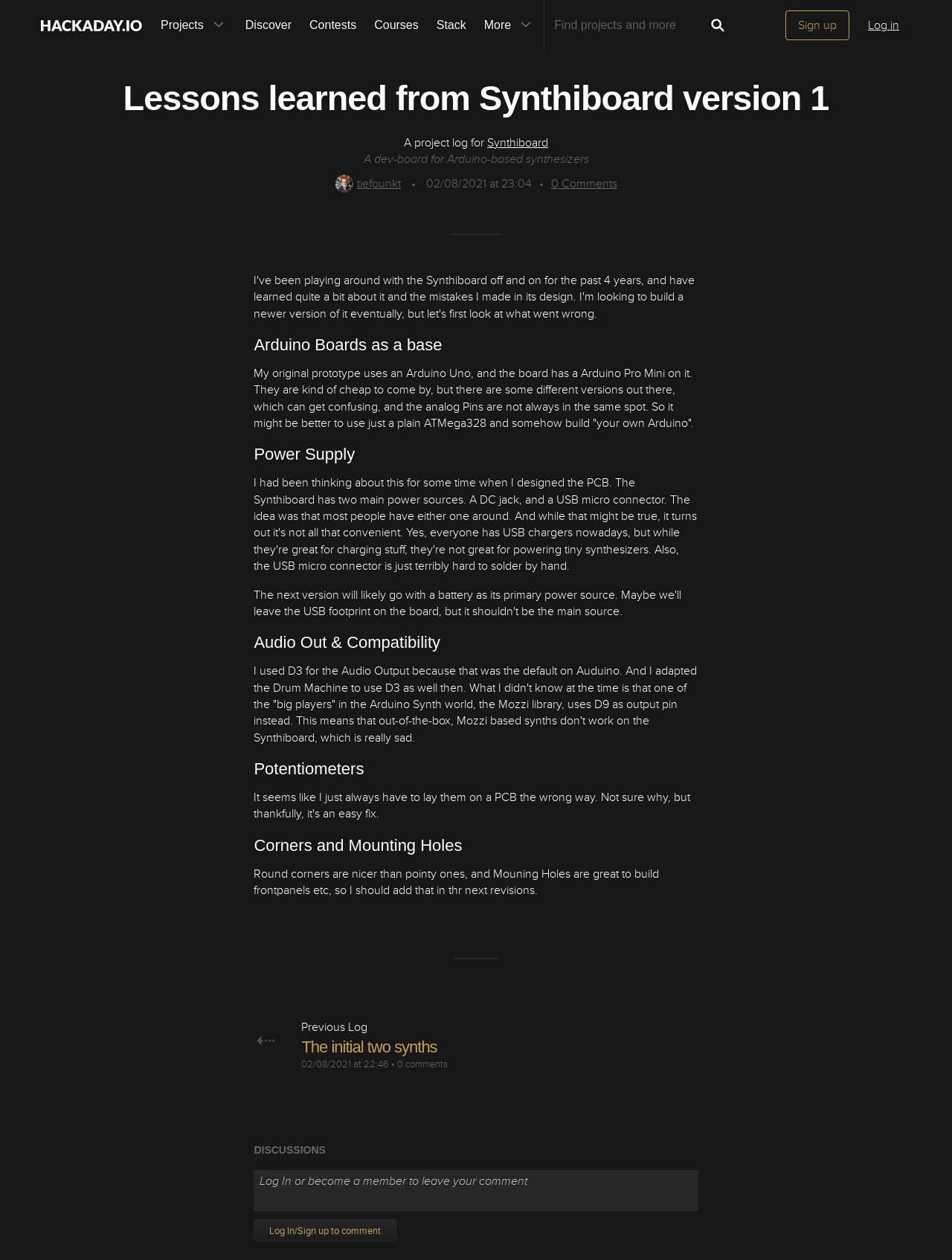What is the project log about?
Please answer the question with a detailed and comprehensive explanation.

The project log is about the Synthiboard, a dev-board for Arduino-based synthesizers, and the lessons learned from its development.